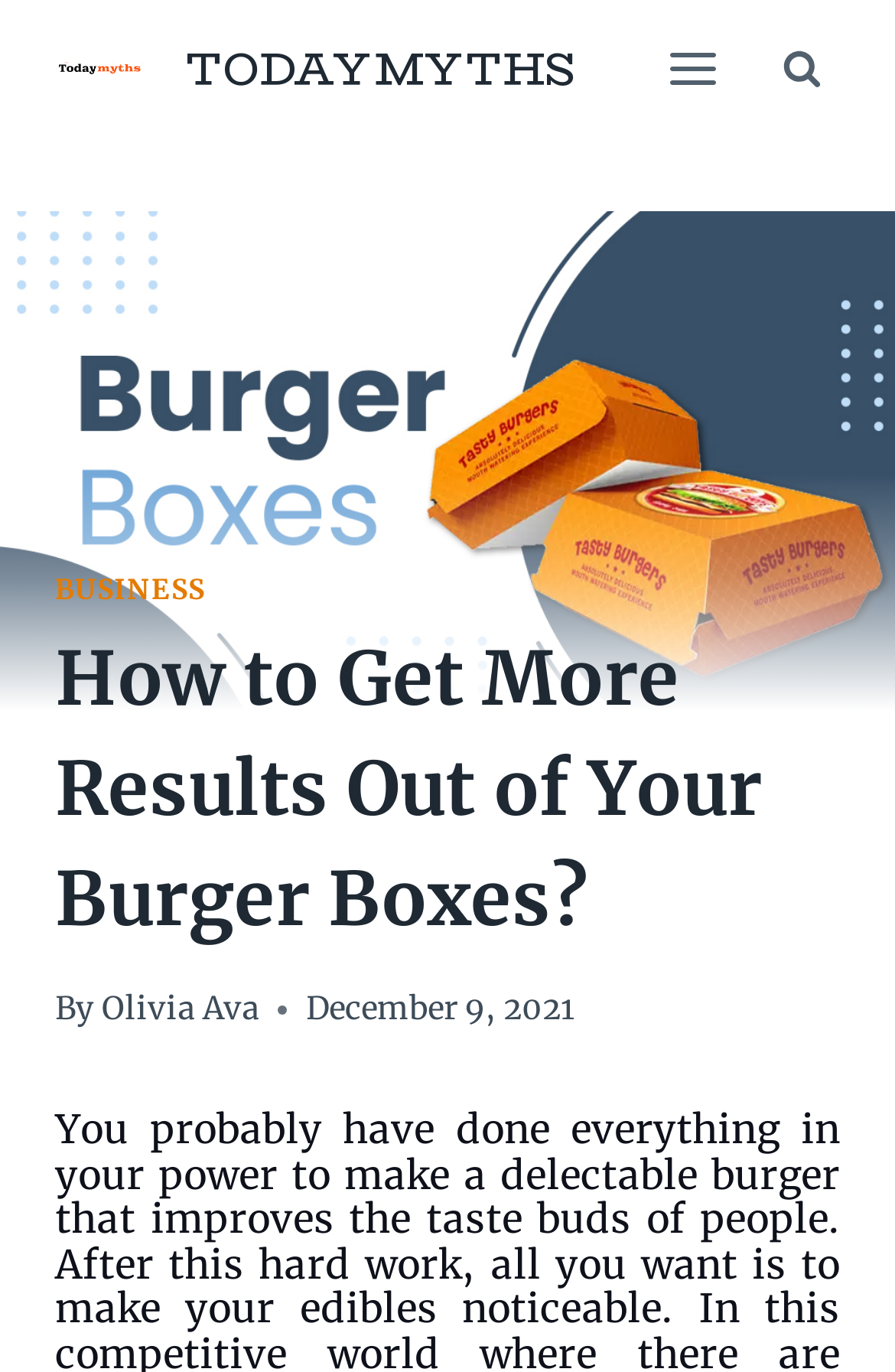Detail the various sections and features present on the webpage.

The webpage is about "How to Get More Results Out of Your Burger Boxes" and appears to be an article or blog post. At the top left, there is a logo image and a link to "TODAYMYTHS". To the right of the logo, there are two buttons: "Open menu" and "View Search Form". 

Below the top section, there is a large image related to "Burger-Boxes" that spans the entire width of the page. Above the image, there is a header section with a link to "BUSINESS" and a heading that matches the title of the webpage. 

Below the heading, there is a byline that reads "By Olivia Ava" and a timestamp indicating that the article was published on "December 9, 2021". The main content of the article is not explicitly described in the accessibility tree, but it likely follows the byline and timestamp.